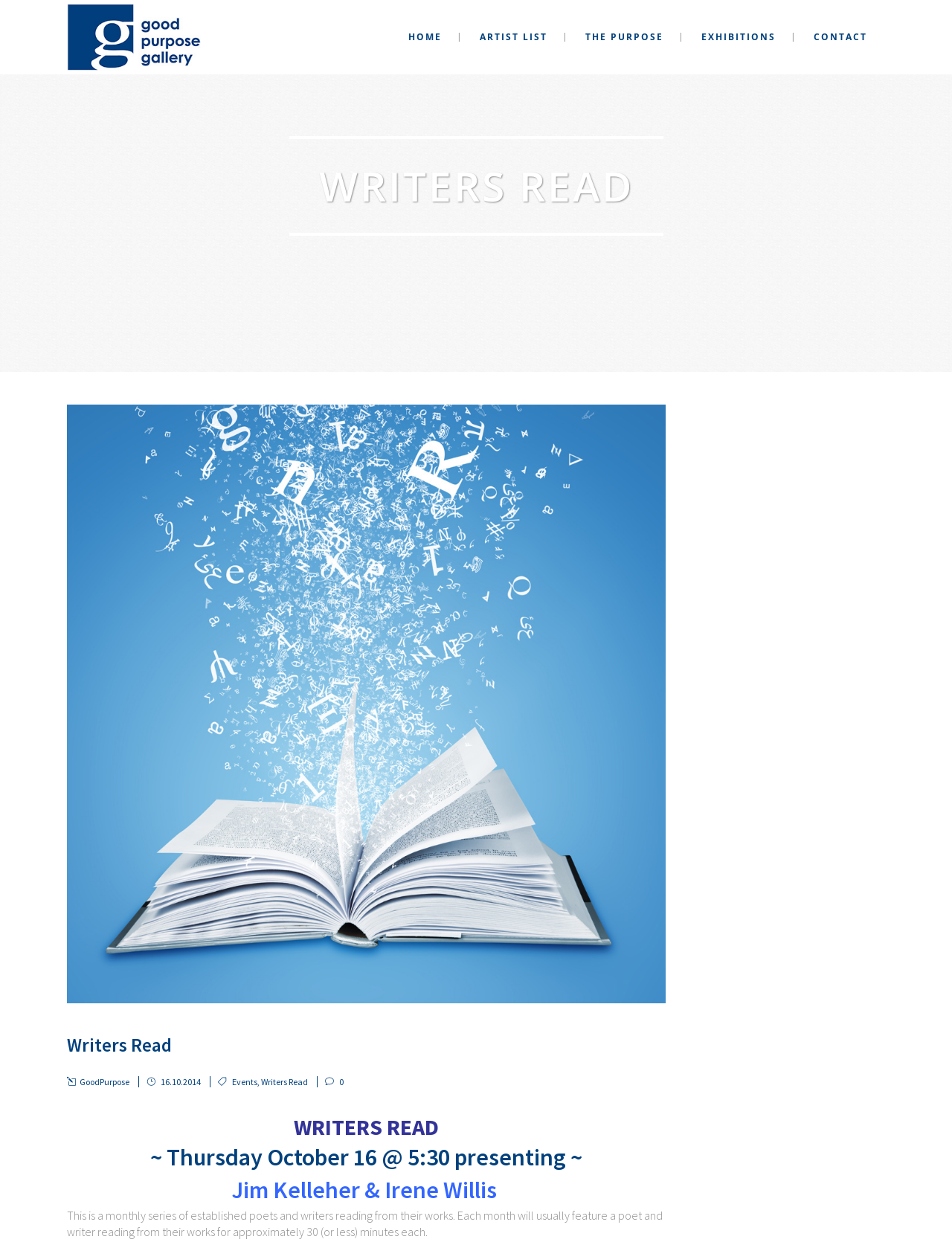Please find and report the bounding box coordinates of the element to click in order to perform the following action: "Contact through CONTACT". The coordinates should be expressed as four float numbers between 0 and 1, in the format [left, top, right, bottom].

[0.836, 0.0, 0.93, 0.06]